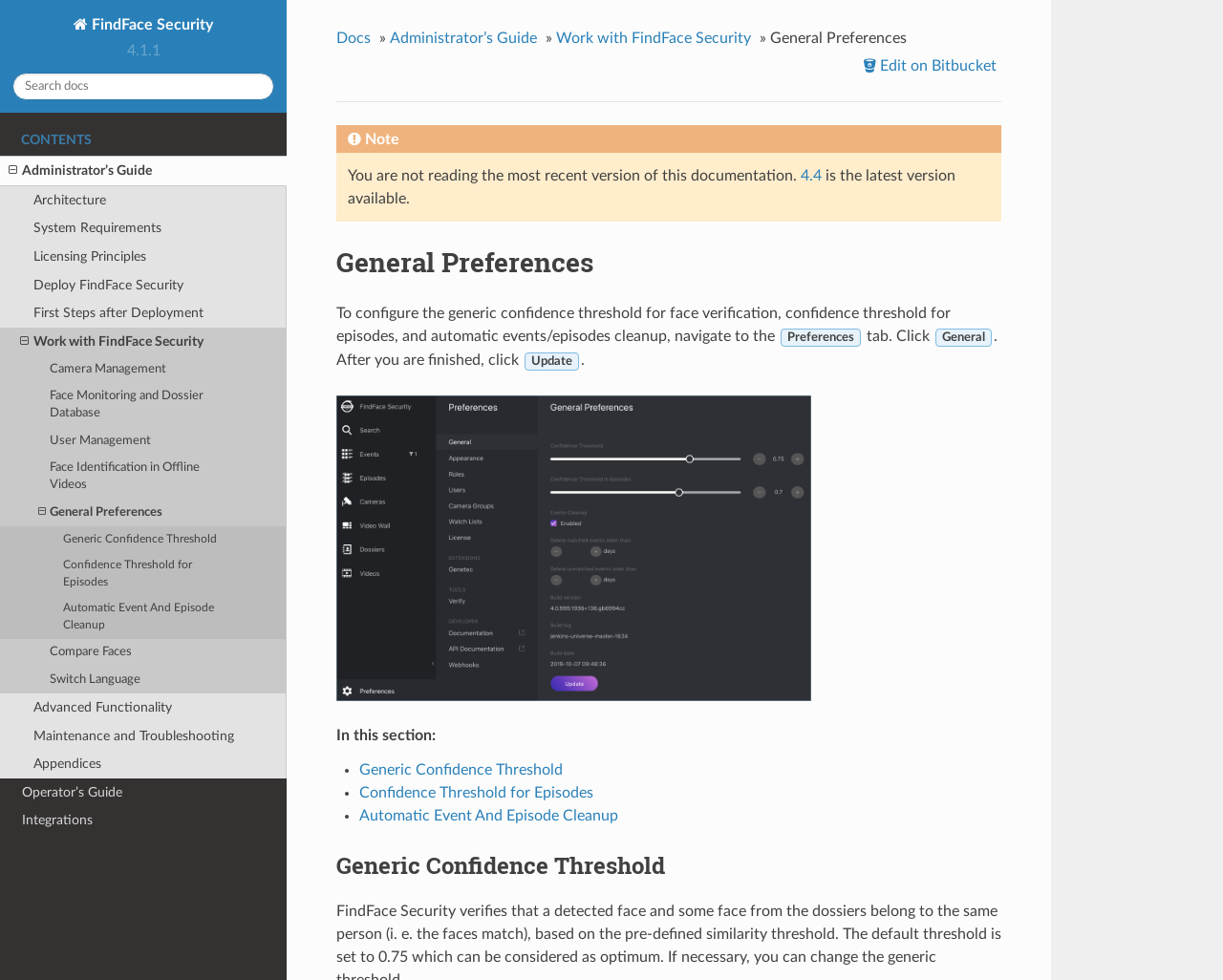Please answer the following question using a single word or phrase: What is the generic confidence threshold for?

Face verification